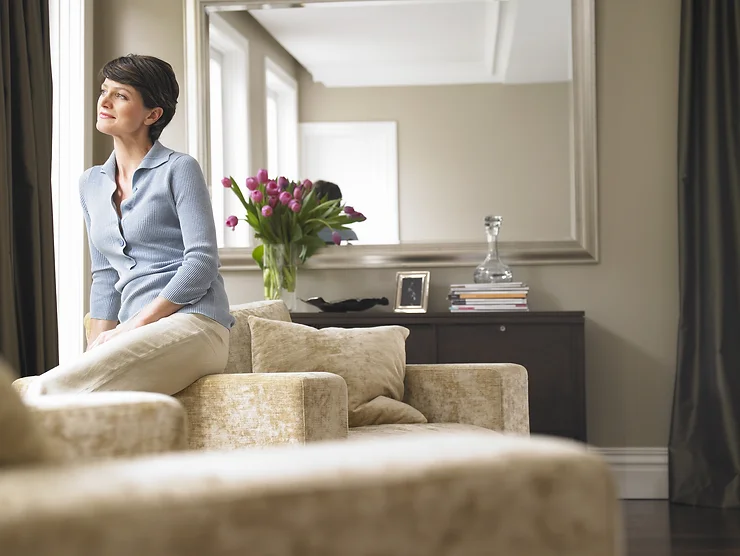Reply to the question with a single word or phrase:
What type of flowers are on the table?

Tulips